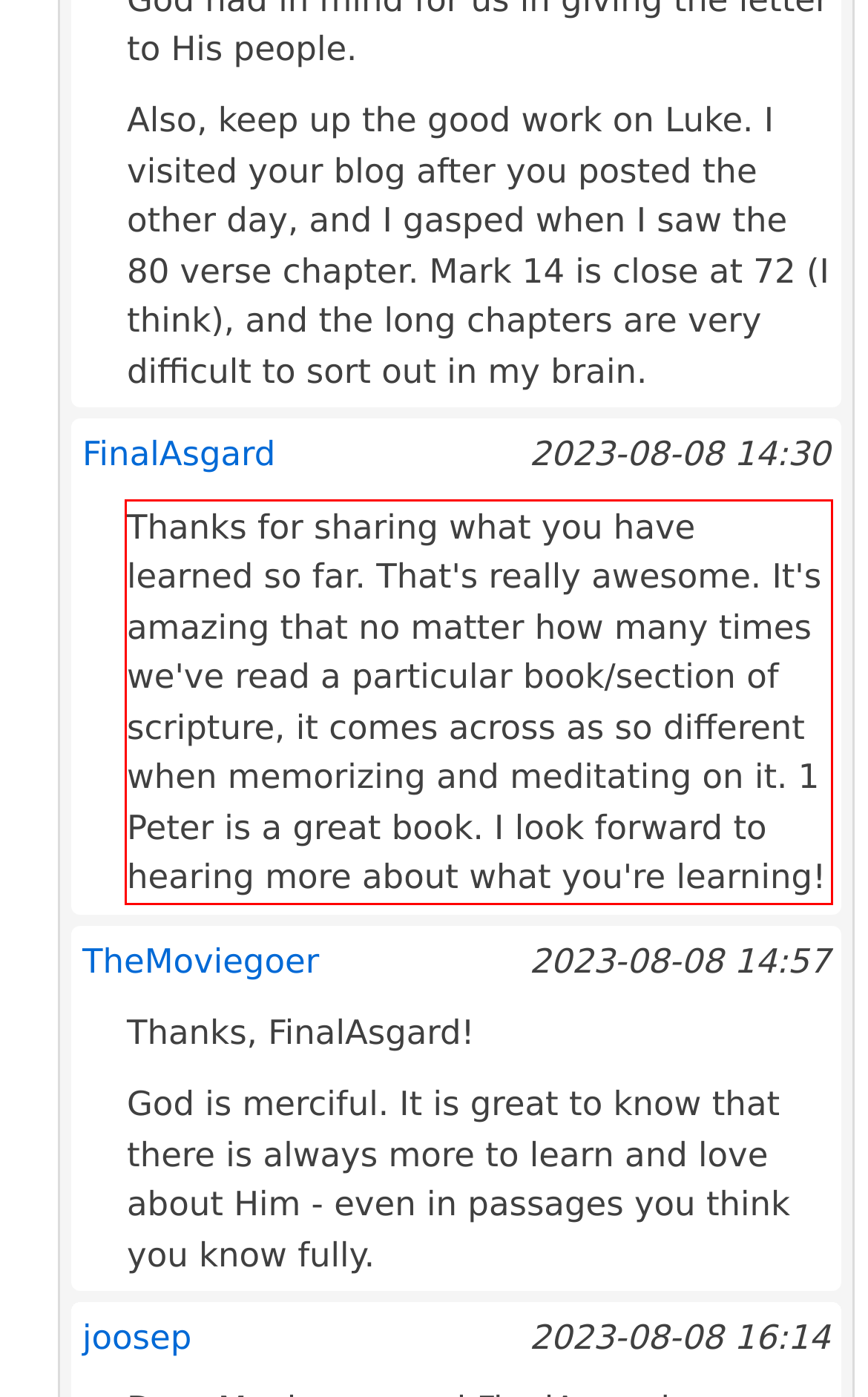Please look at the webpage screenshot and extract the text enclosed by the red bounding box.

Thanks for sharing what you have learned so far. That's really awesome. It's amazing that no matter how many times we've read a particular book/section of scripture, it comes across as so different when memorizing and meditating on it. 1 Peter is a great book. I look forward to hearing more about what you're learning!